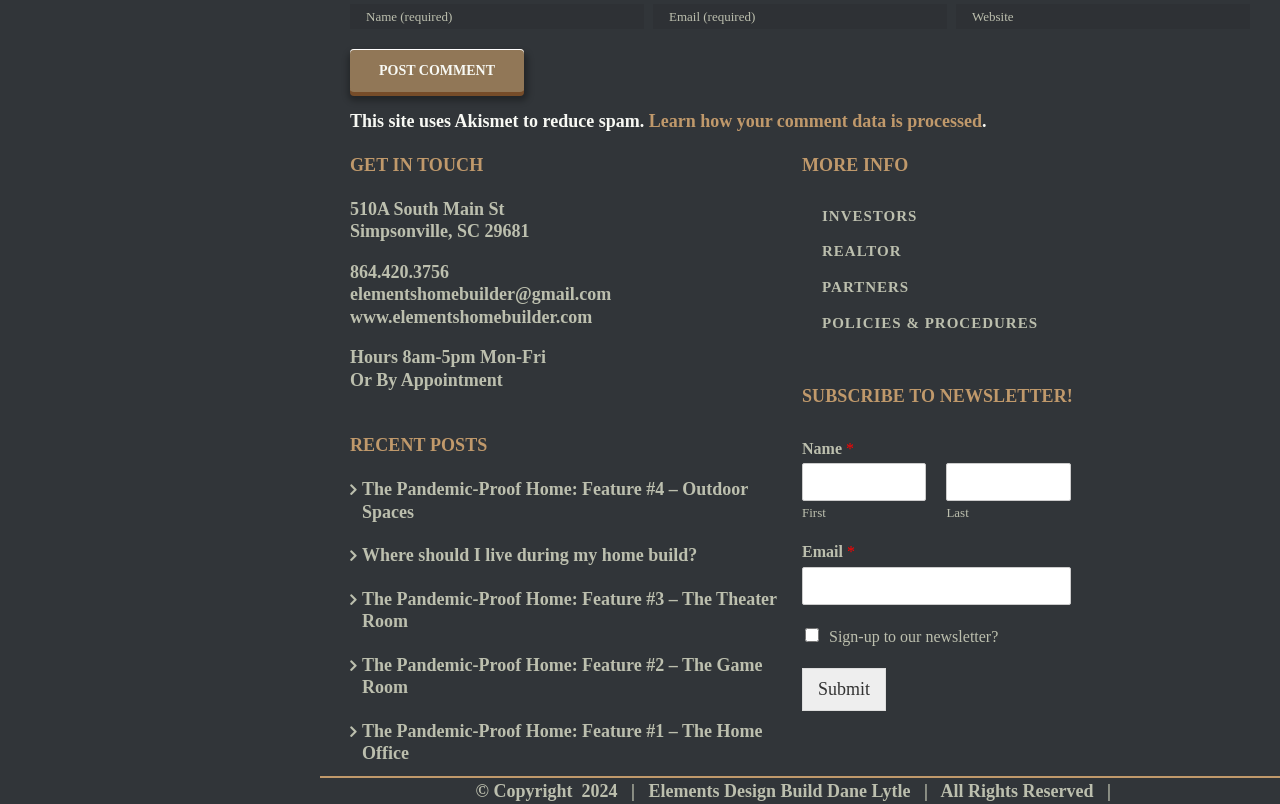Determine the bounding box coordinates of the element that should be clicked to execute the following command: "Visit the About Us page".

None